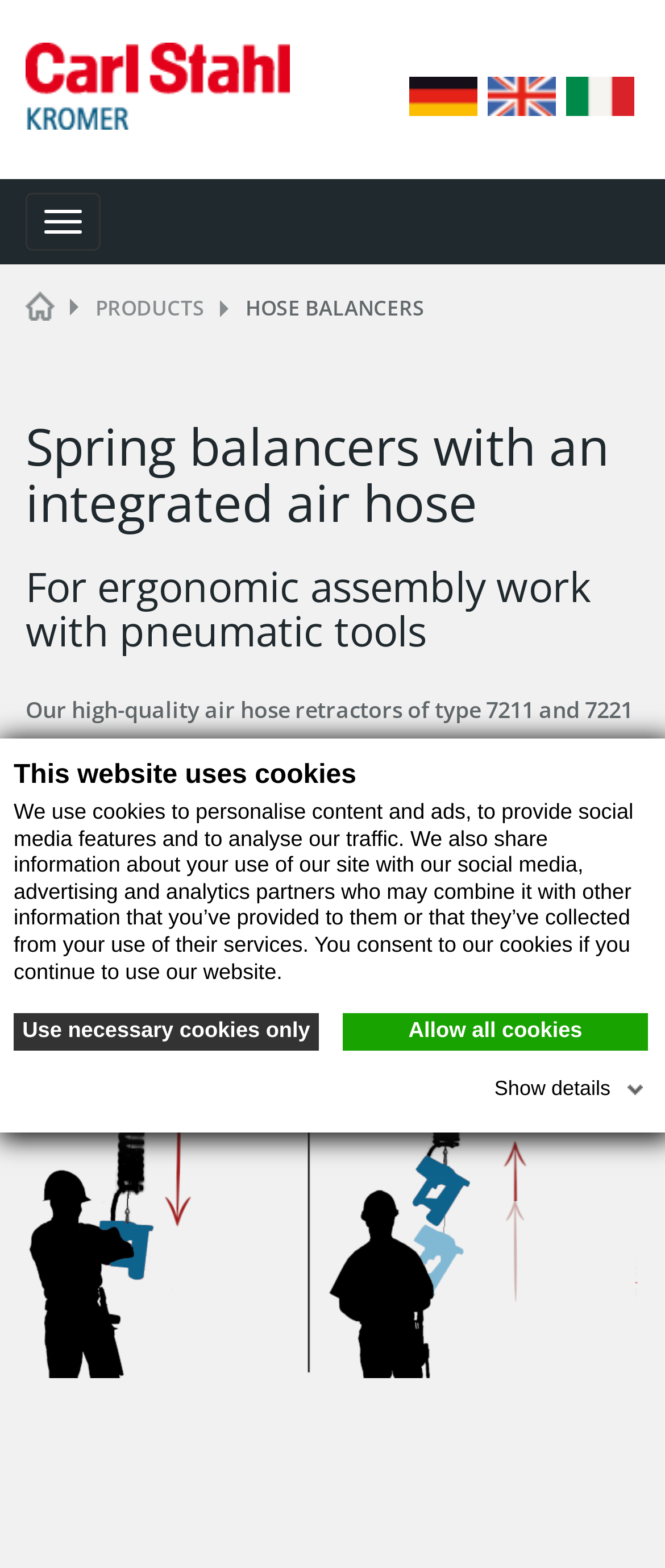Identify the bounding box coordinates of the clickable region necessary to fulfill the following instruction: "Go to the HOME page". The bounding box coordinates should be four float numbers between 0 and 1, i.e., [left, top, right, bottom].

[0.038, 0.186, 0.082, 0.204]